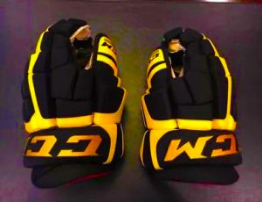Provide a comprehensive description of the image.

The image showcases a pair of CCM hockey gloves, prominently displayed with a striking black and yellow color scheme. The gloves are laid out symmetrically, highlighting their ergonomic design and padded construction, which offers both protection and flexibility for players on the ice. The CCM logo is clearly visible on the back of the gloves, symbolizing quality and performance in hockey gear. These gloves are specifically designed to enhance grip and control, making them an essential piece of equipment for hockey enthusiasts.